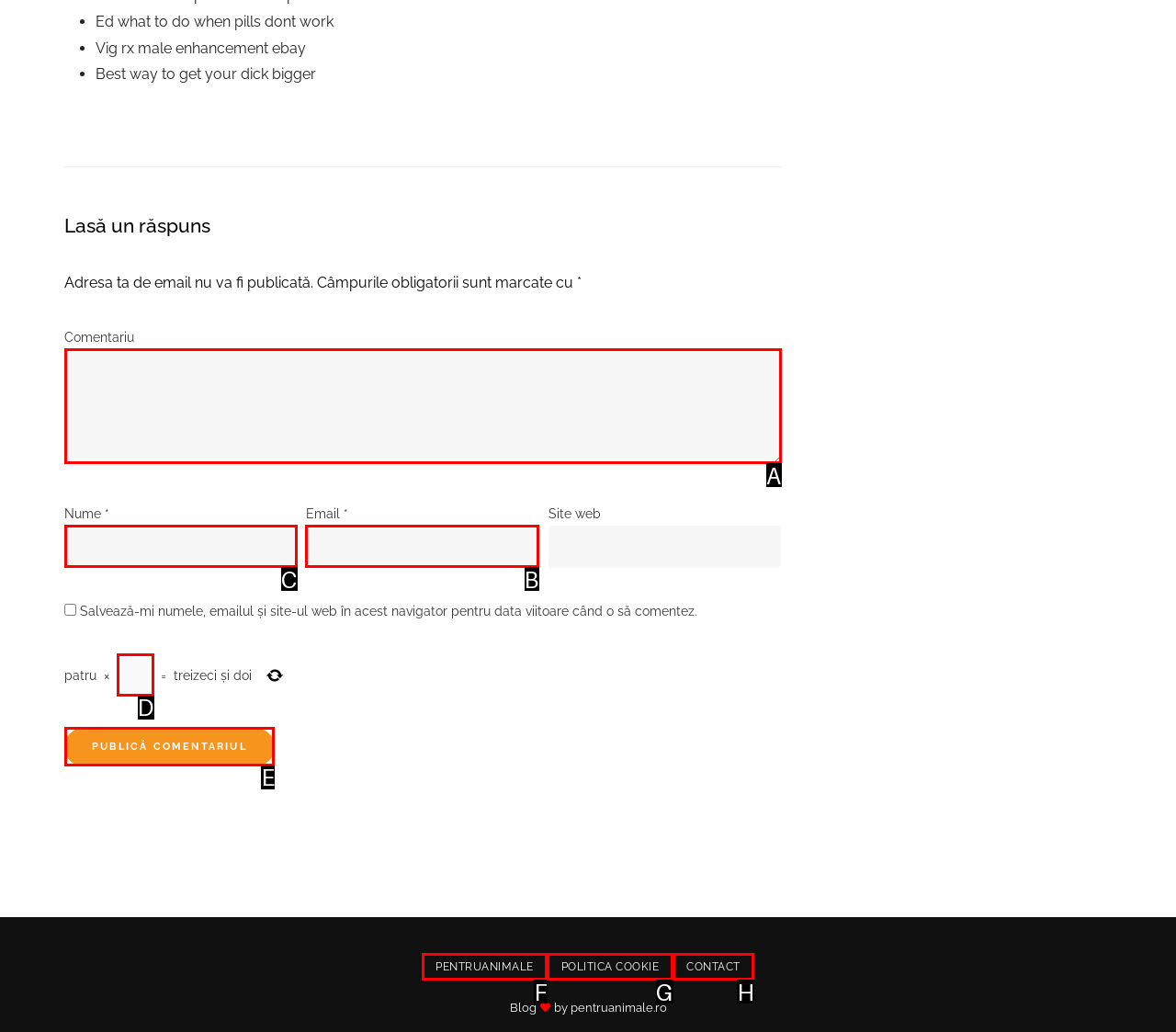Point out the correct UI element to click to carry out this instruction: Enter your email
Answer with the letter of the chosen option from the provided choices directly.

B